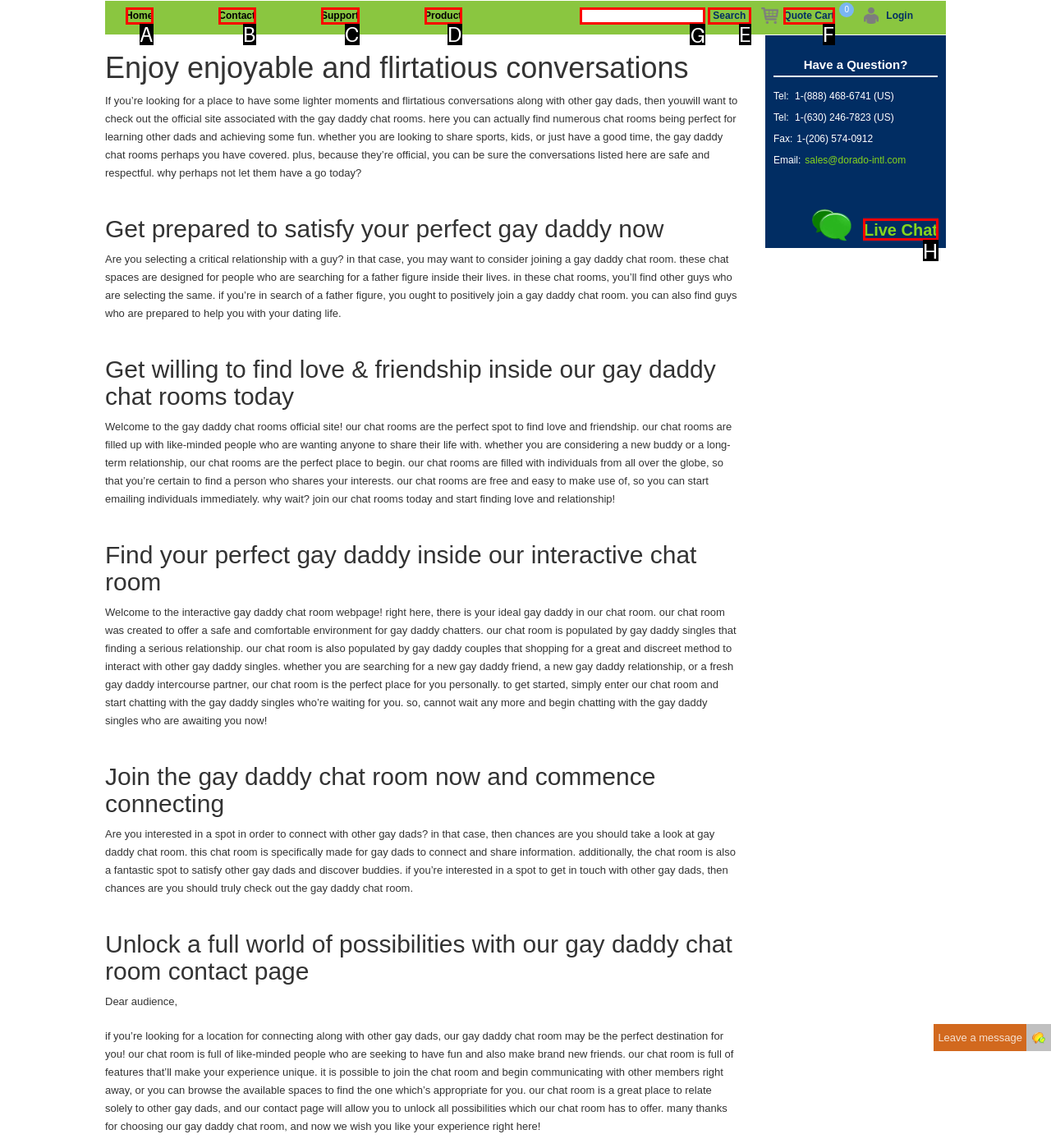From the options presented, which lettered element matches this description: Live Chat
Reply solely with the letter of the matching option.

H